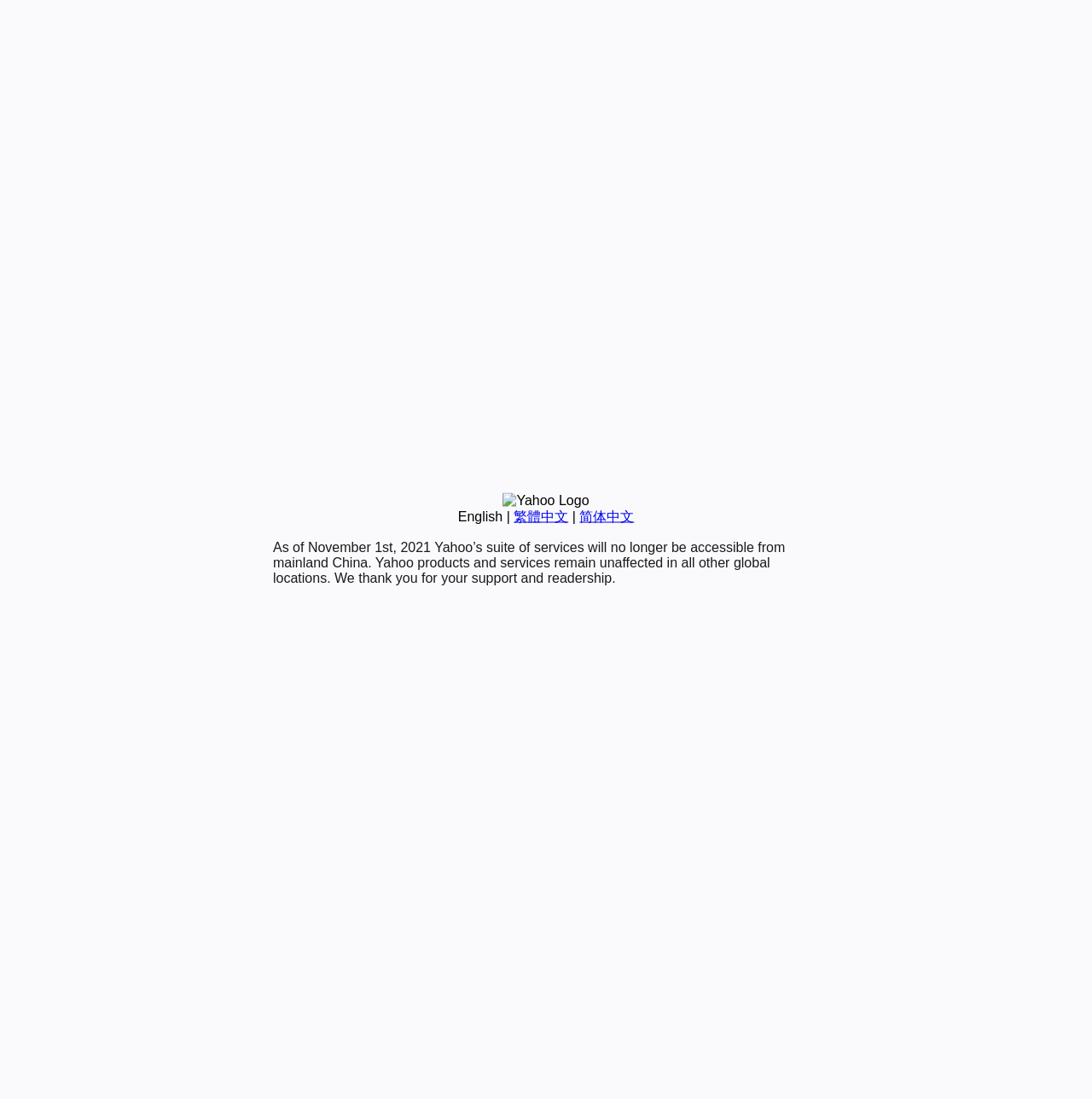Extract the bounding box coordinates for the described element: "简体中文". The coordinates should be represented as four float numbers between 0 and 1: [left, top, right, bottom].

[0.531, 0.463, 0.581, 0.476]